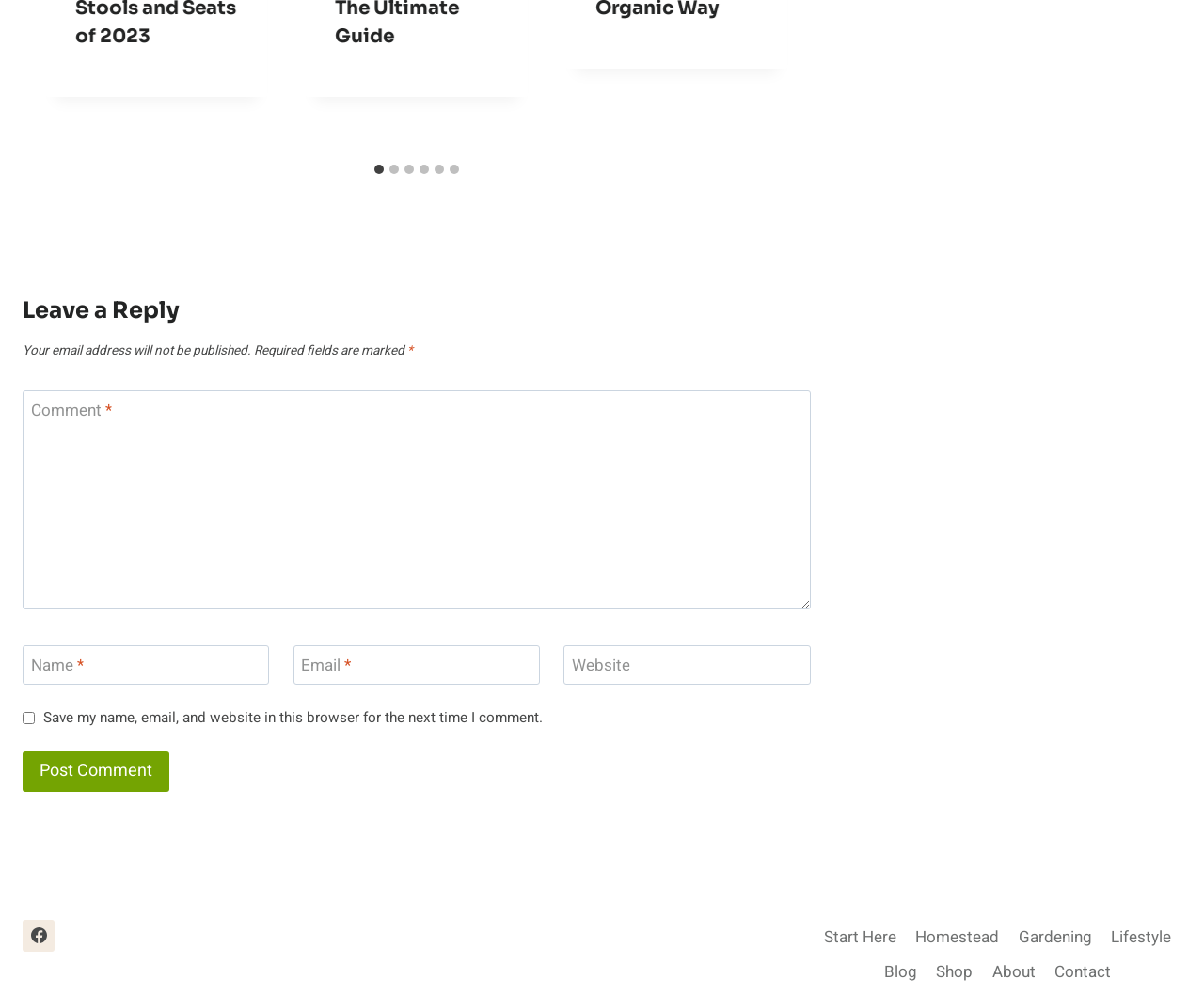Please determine the bounding box coordinates for the element that should be clicked to follow these instructions: "Leave a comment".

[0.019, 0.392, 0.673, 0.613]